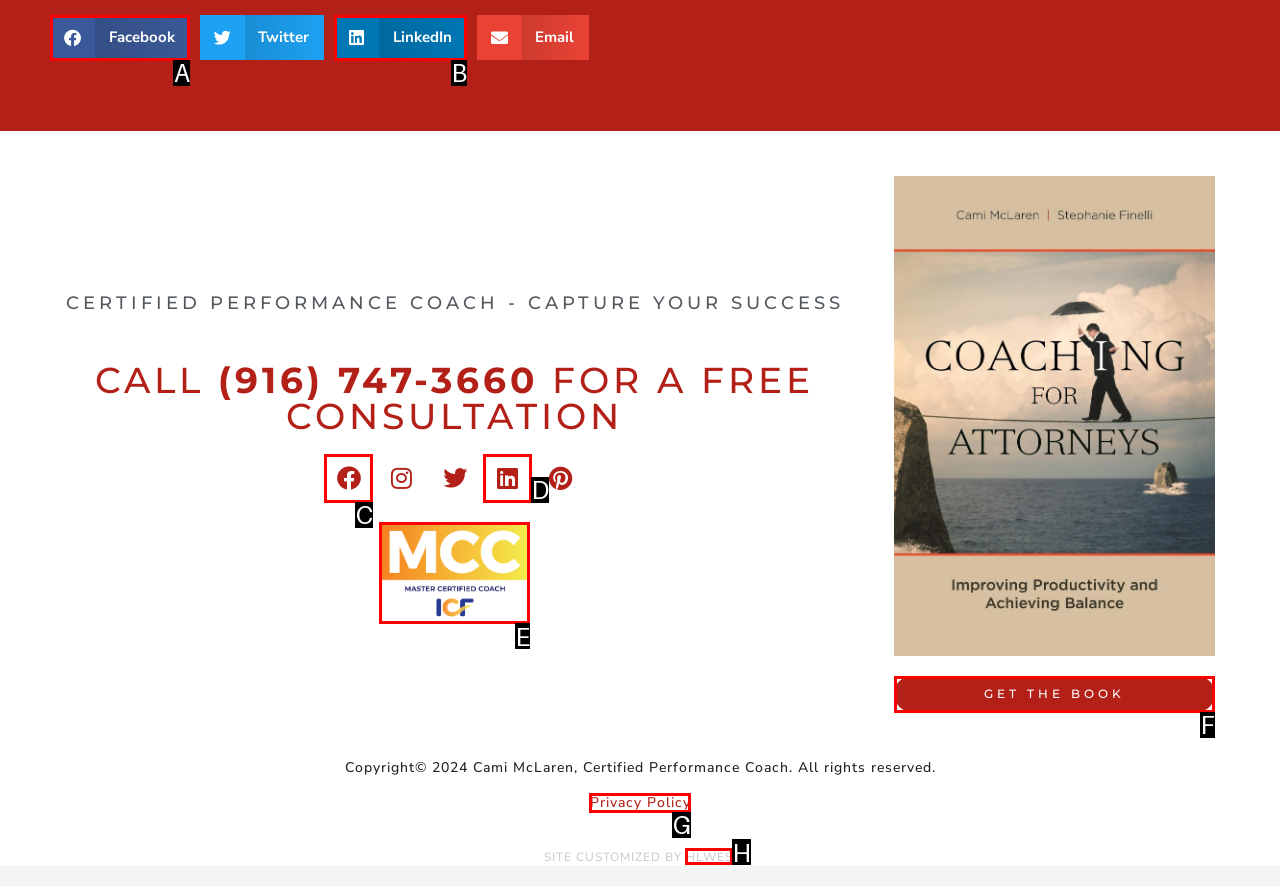Which UI element should you click on to achieve the following task: Get the book? Provide the letter of the correct option.

F